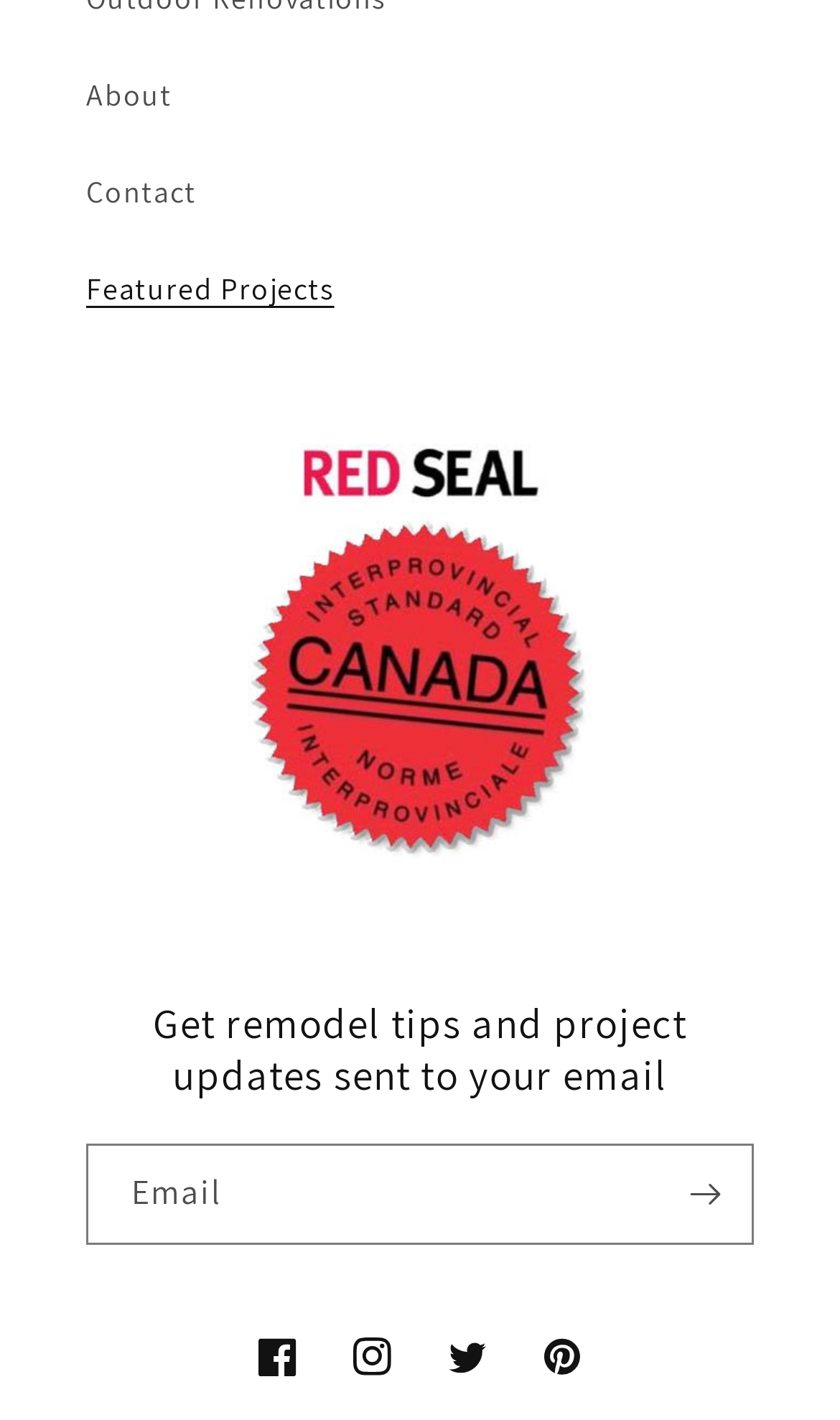Please provide the bounding box coordinates for the UI element as described: "parent_node: Email name="contact[email]" placeholder="Email"". The coordinates must be four floats between 0 and 1, represented as [left, top, right, bottom].

[0.105, 0.807, 0.895, 0.875]